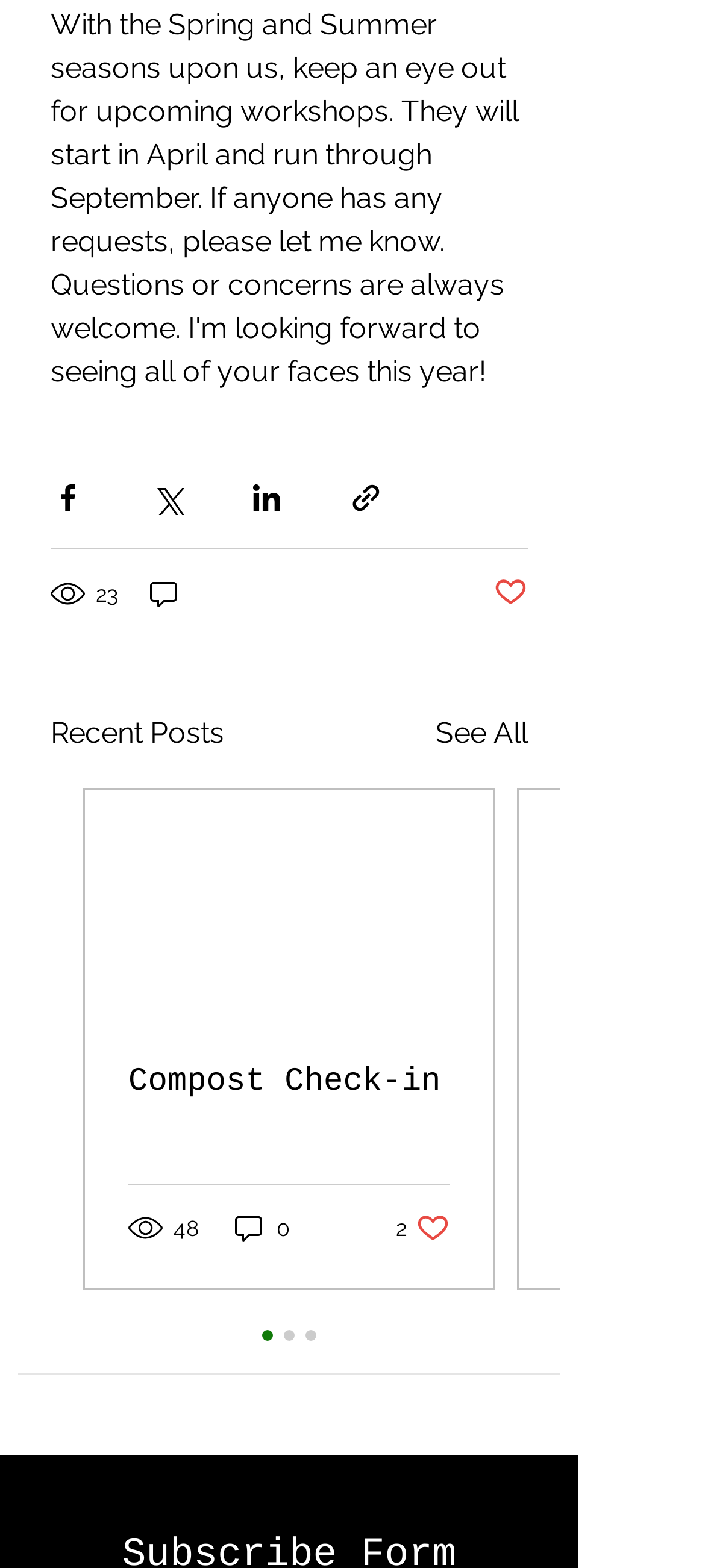Identify the bounding box coordinates of the area you need to click to perform the following instruction: "Like a post".

[0.7, 0.367, 0.749, 0.391]